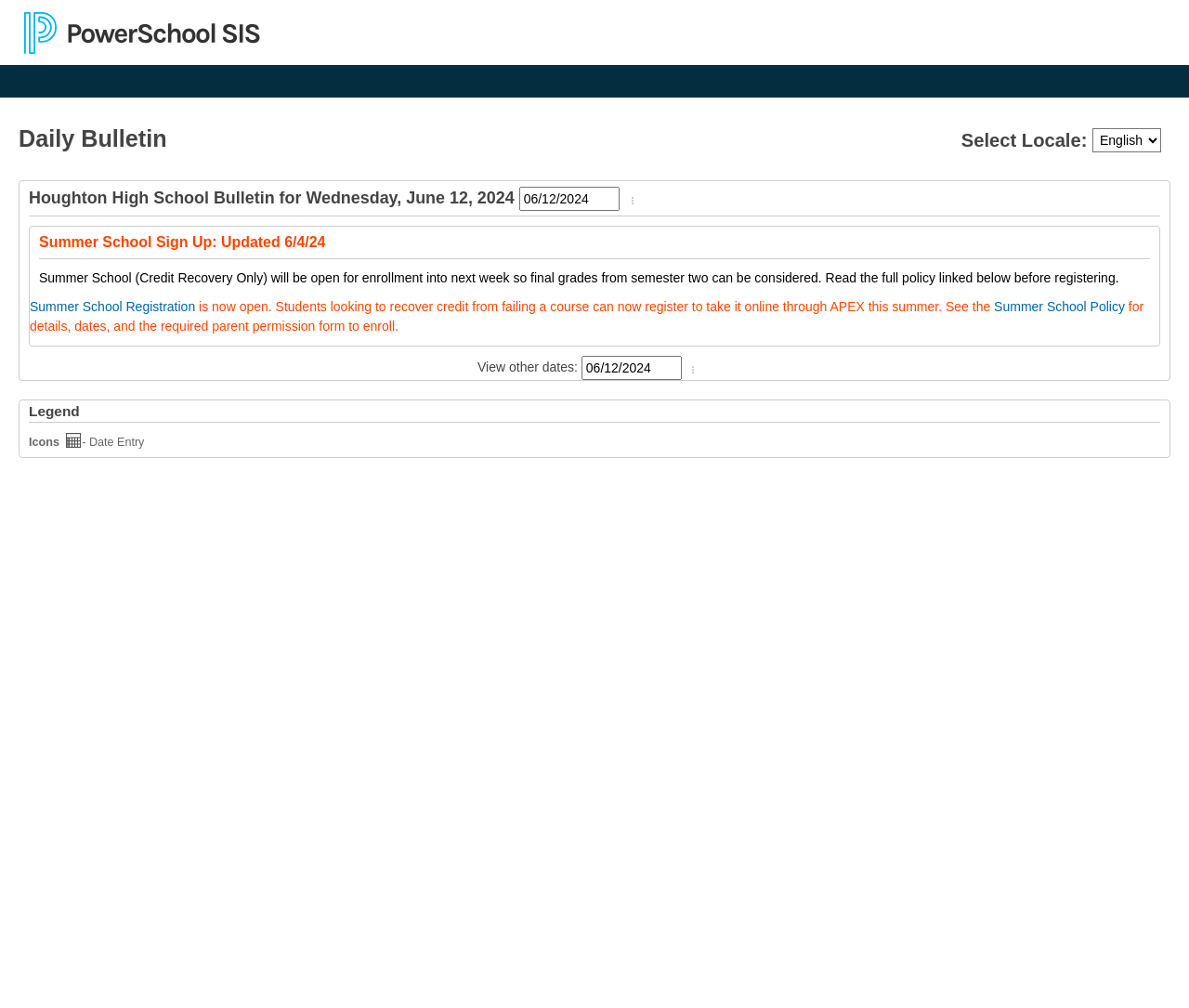What is required to enroll in Summer School?
Using the image as a reference, give an elaborate response to the question.

I inferred this by reading the text '...and the required parent permission form to enroll.' which suggests that a parent permission form is necessary to enroll in Summer School.